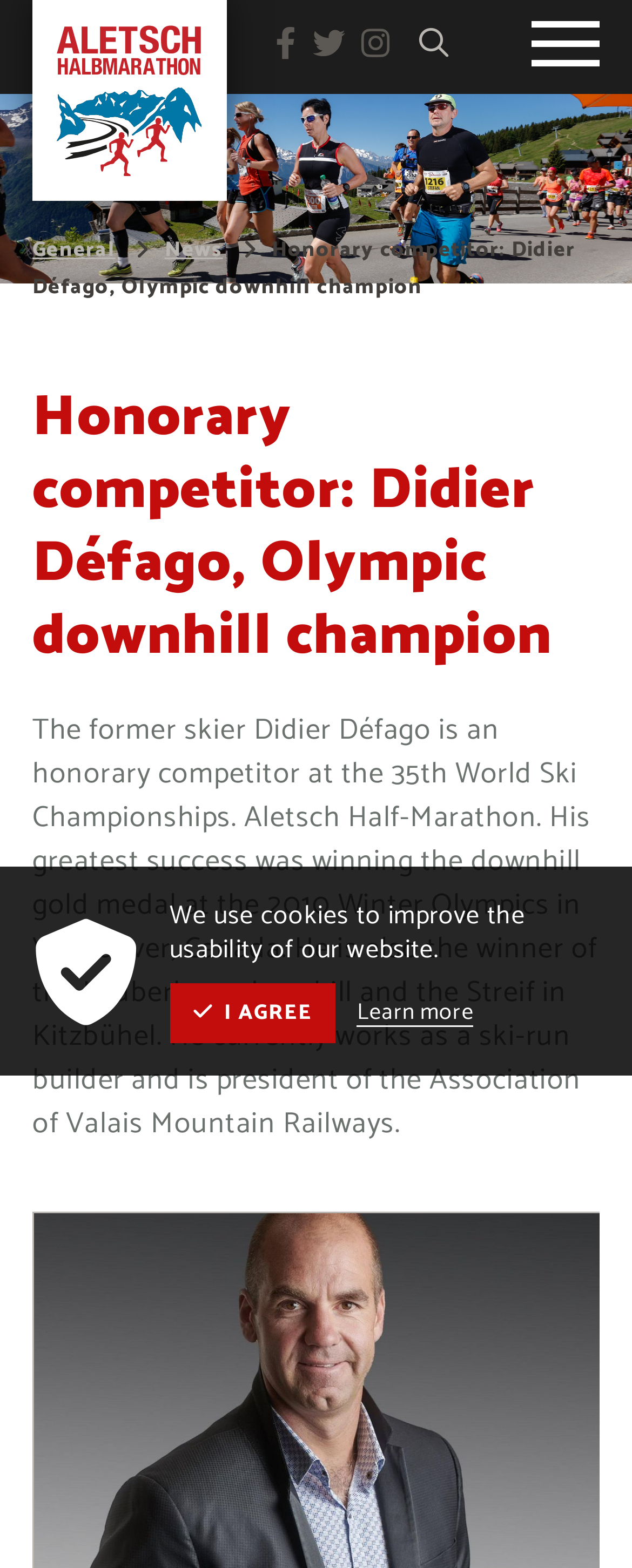Please mark the clickable region by giving the bounding box coordinates needed to complete this instruction: "View Didier Défago's profile".

[0.051, 0.0, 0.359, 0.128]